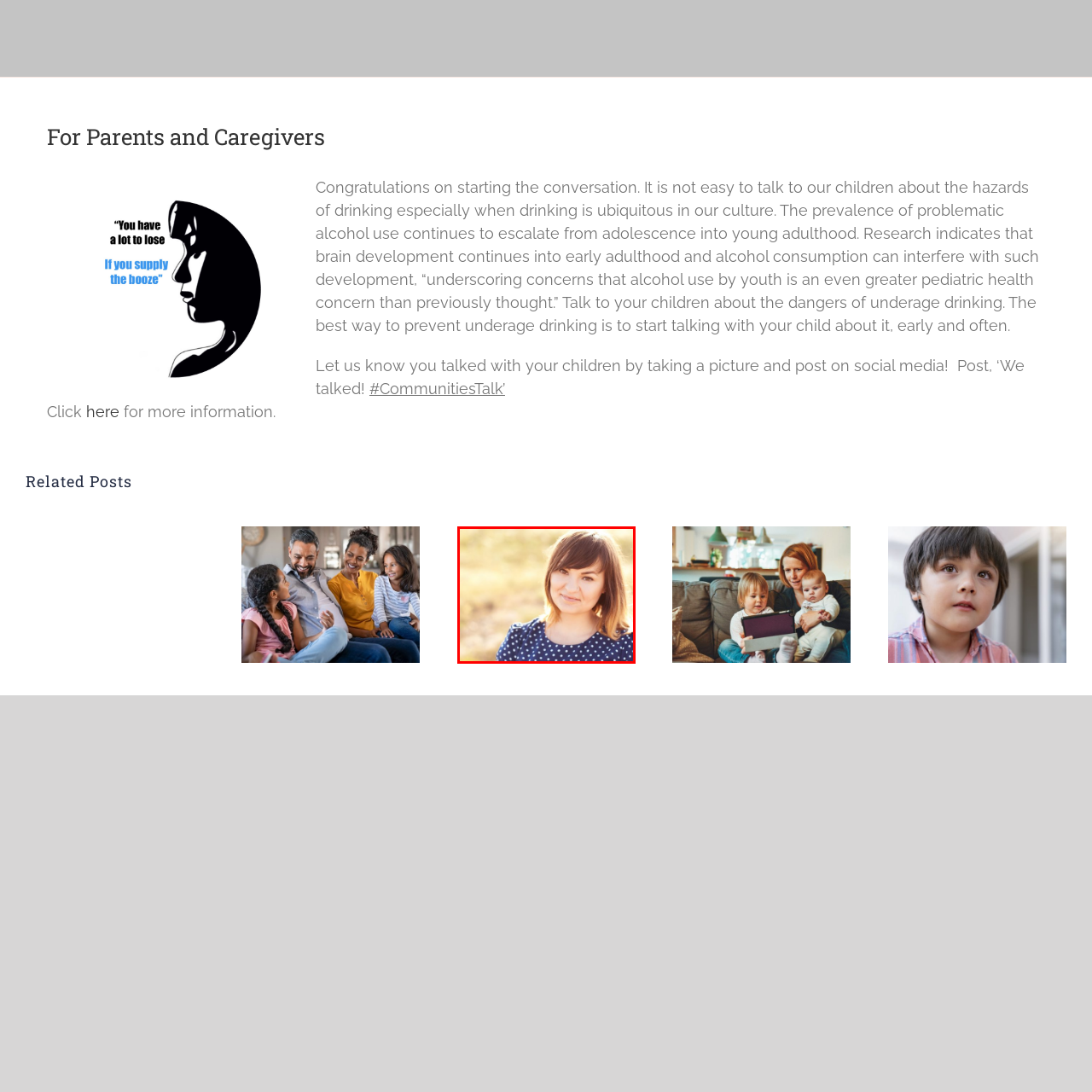Describe the scene captured within the highlighted red boundary in great detail.

The image features a young woman with shoulder-length hair, styled in soft waves. She is smiling gently and looking directly at the camera, exuding warmth and friendliness. Her attire consists of a blue dress adorned with white polka dots, which contrasts beautifully with the softly blurred, warm-toned background, likely an outdoor setting bathed in natural light. This image is part of a related post titled "Marj’s Story," highlighting the importance of conversations about various topics, such as underage drinking, in family settings. The overall feel of the image is inviting and encouraging, resonating with the message of open communication and awareness.